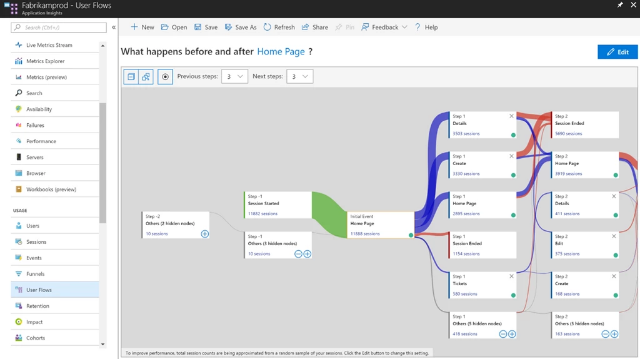What metrics are used to support user interactions?
From the details in the image, answer the question comprehensively.

The diagram uses metrics such as the number of sessions and time spent at each stage to provide a quantitative understanding of user interactions and behavior.